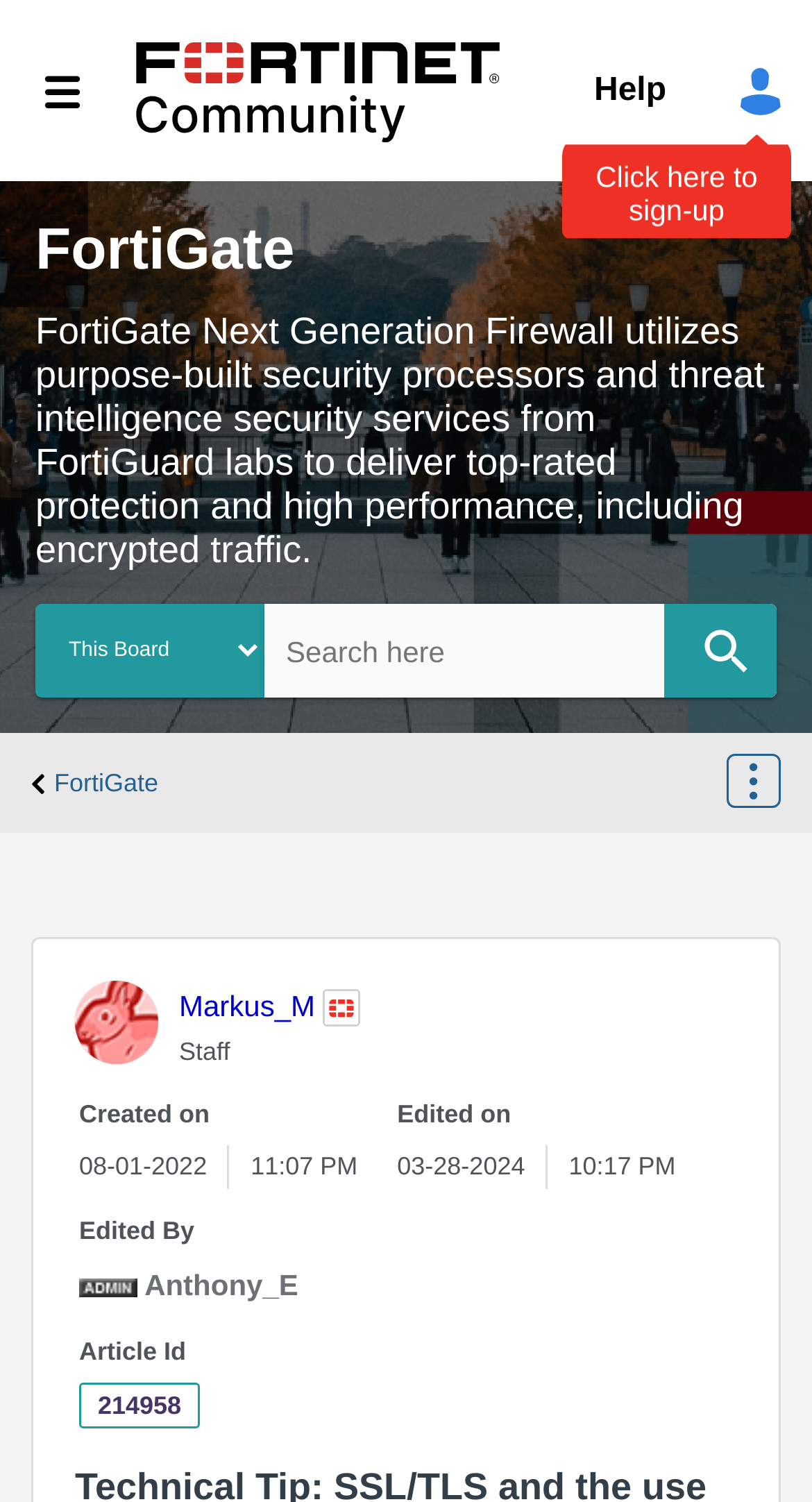What is the purpose of the security processors?
Use the information from the image to give a detailed answer to the question.

The purpose of the security processors is to deliver top-rated protection, which is mentioned in the StaticText element with the text 'FortiGate Next Generation Firewall utilizes purpose-built security processors and threat intelligence security services from FortiGuard labs to deliver top-rated protection and high performance, including encrypted traffic'.